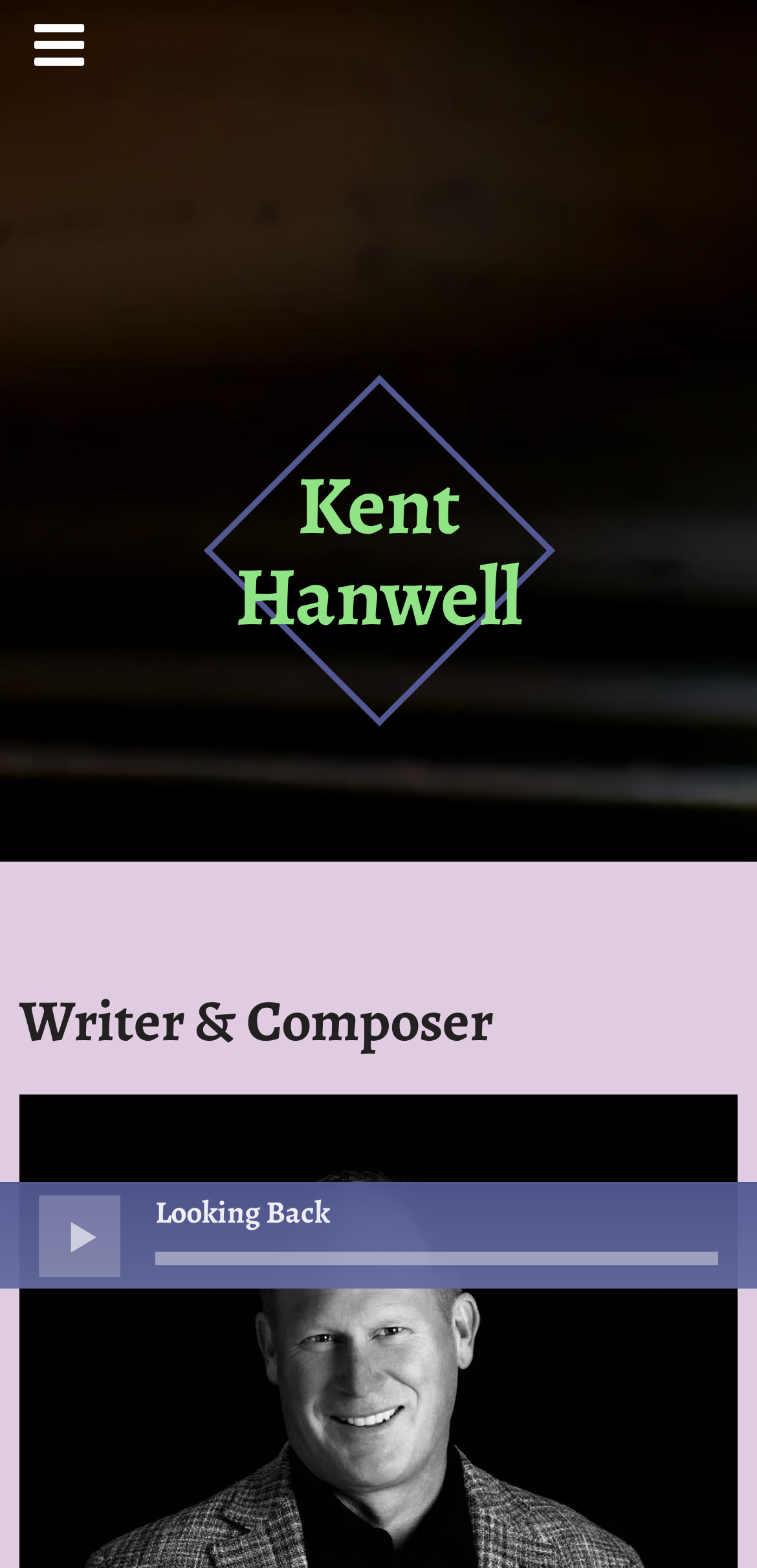What is the text of the second heading on the webpage?
Answer the question with just one word or phrase using the image.

Writer & Composer